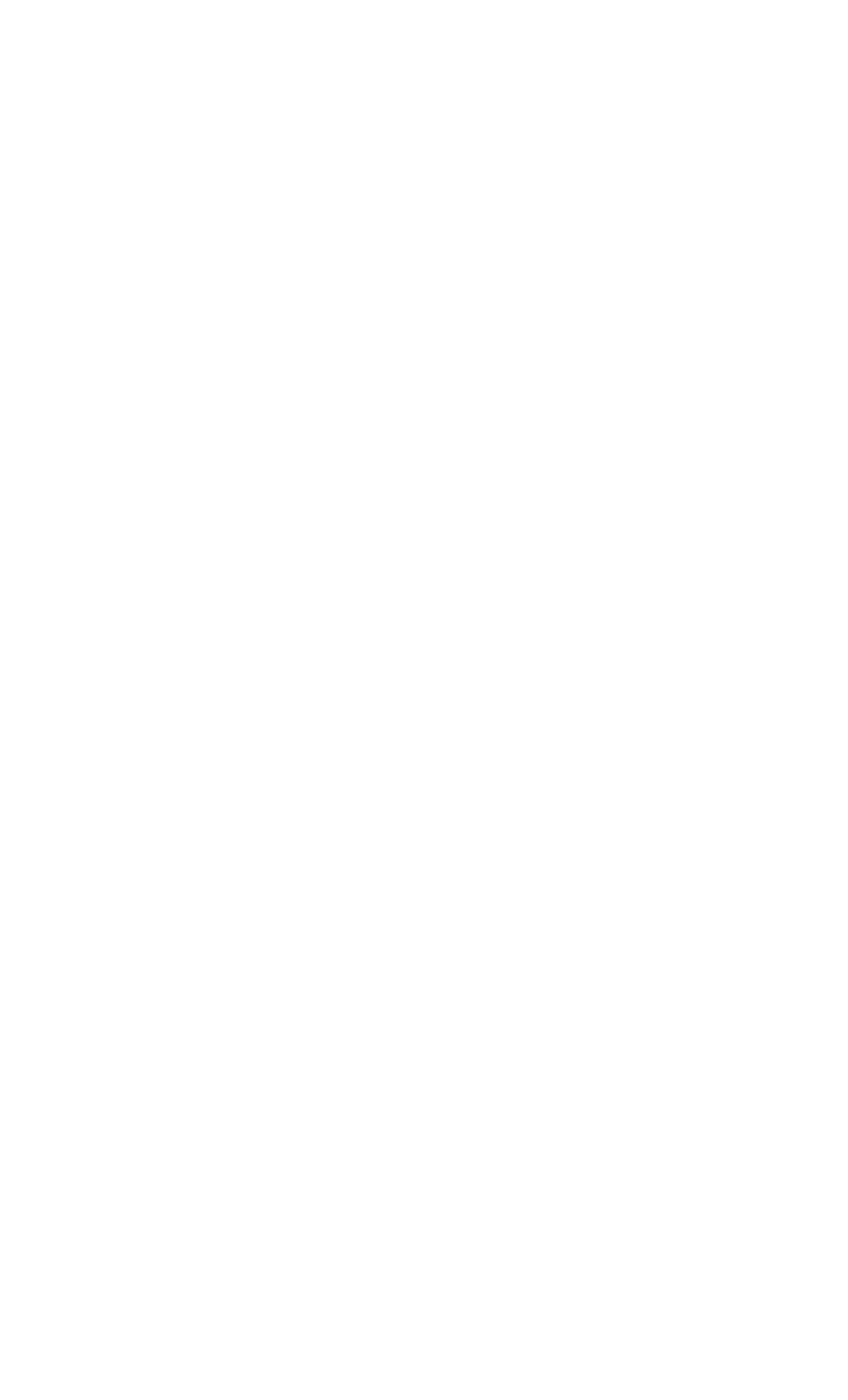How many textboxes are required to fill in the form?
Using the visual information, reply with a single word or short phrase.

2